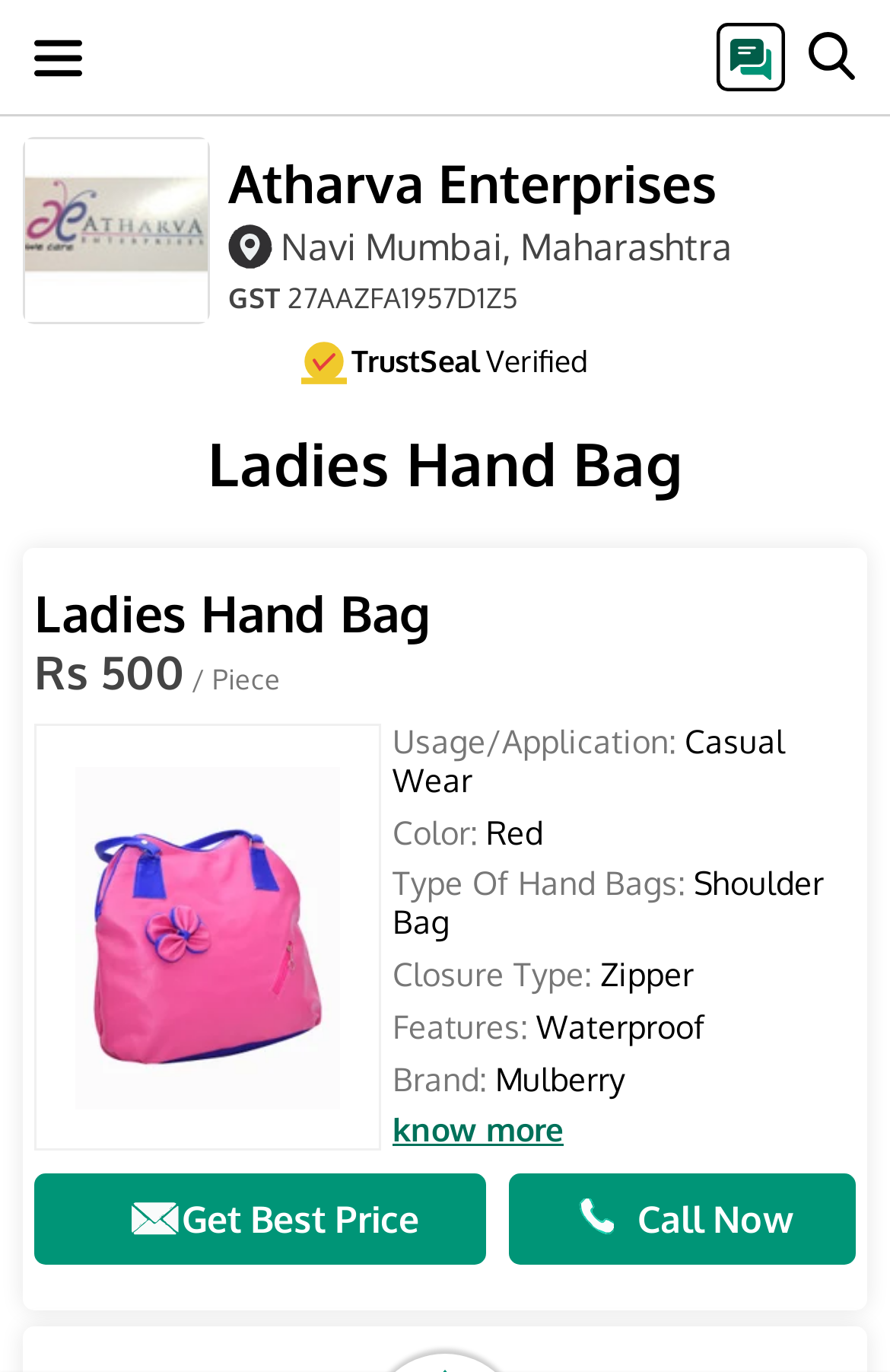Locate the bounding box coordinates of the clickable region necessary to complete the following instruction: "get best price". Provide the coordinates in the format of four float numbers between 0 and 1, i.e., [left, top, right, bottom].

[0.038, 0.856, 0.547, 0.922]